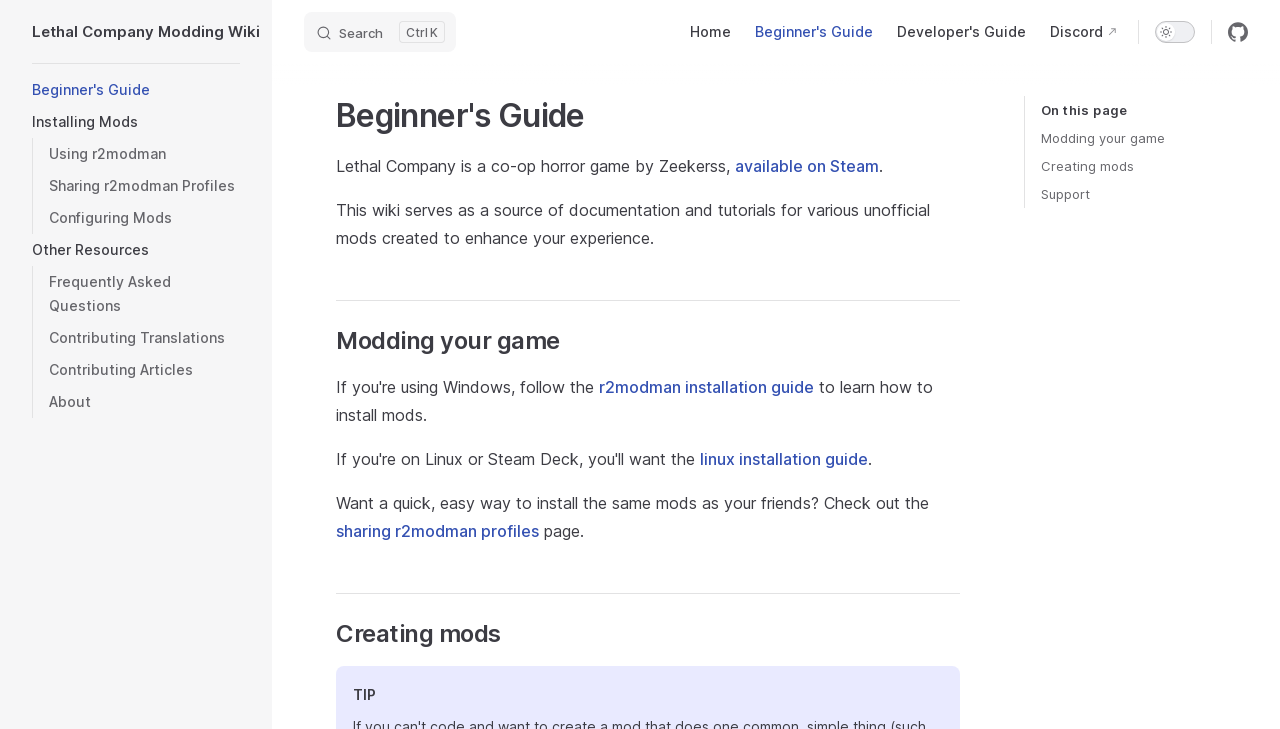Predict the bounding box for the UI component with the following description: "sharing r2modman profiles".

[0.262, 0.715, 0.421, 0.742]